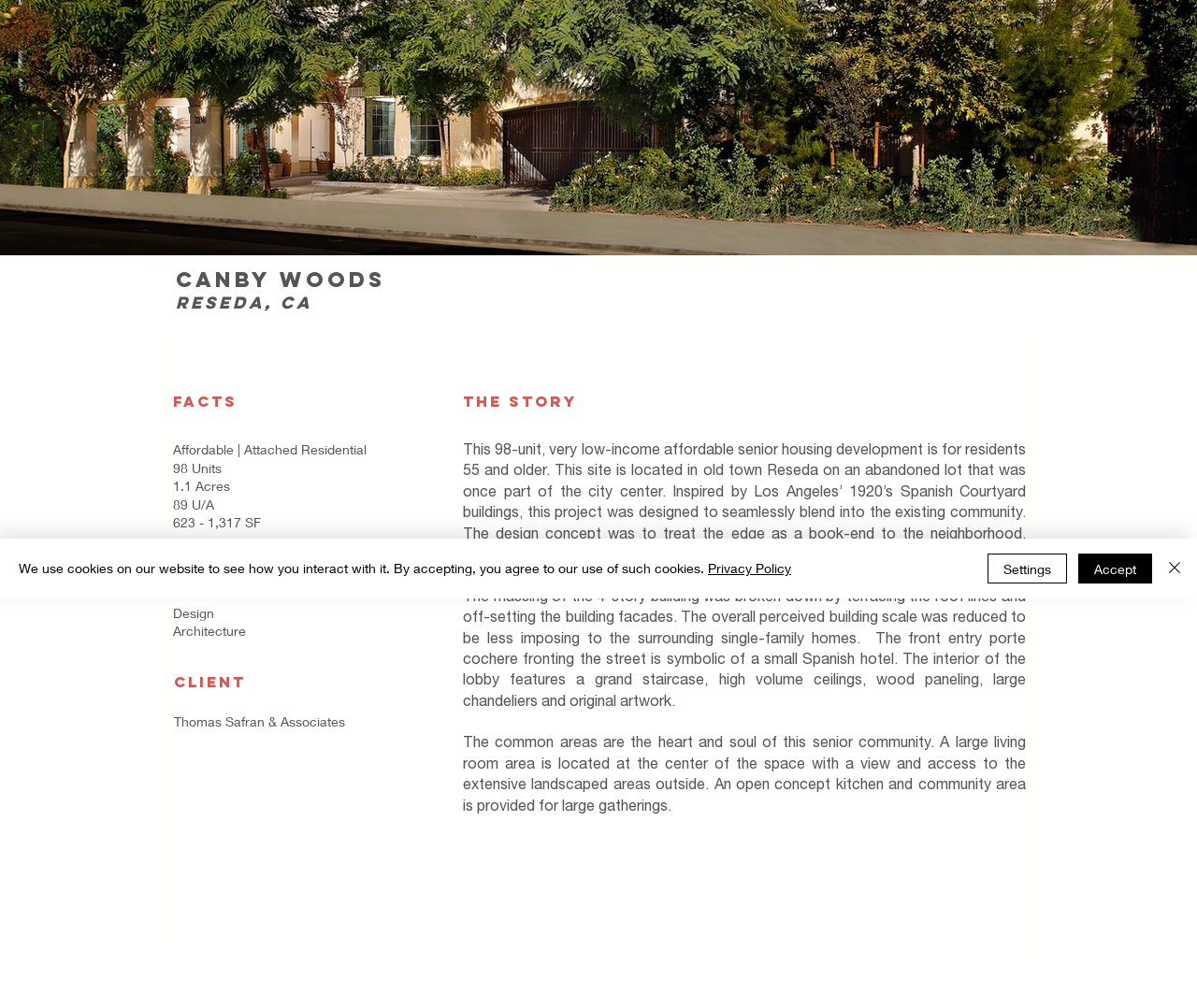Locate and provide the bounding box coordinates for the HTML element that matches this description: "Privacy Policy".

[0.591, 0.556, 0.661, 0.571]